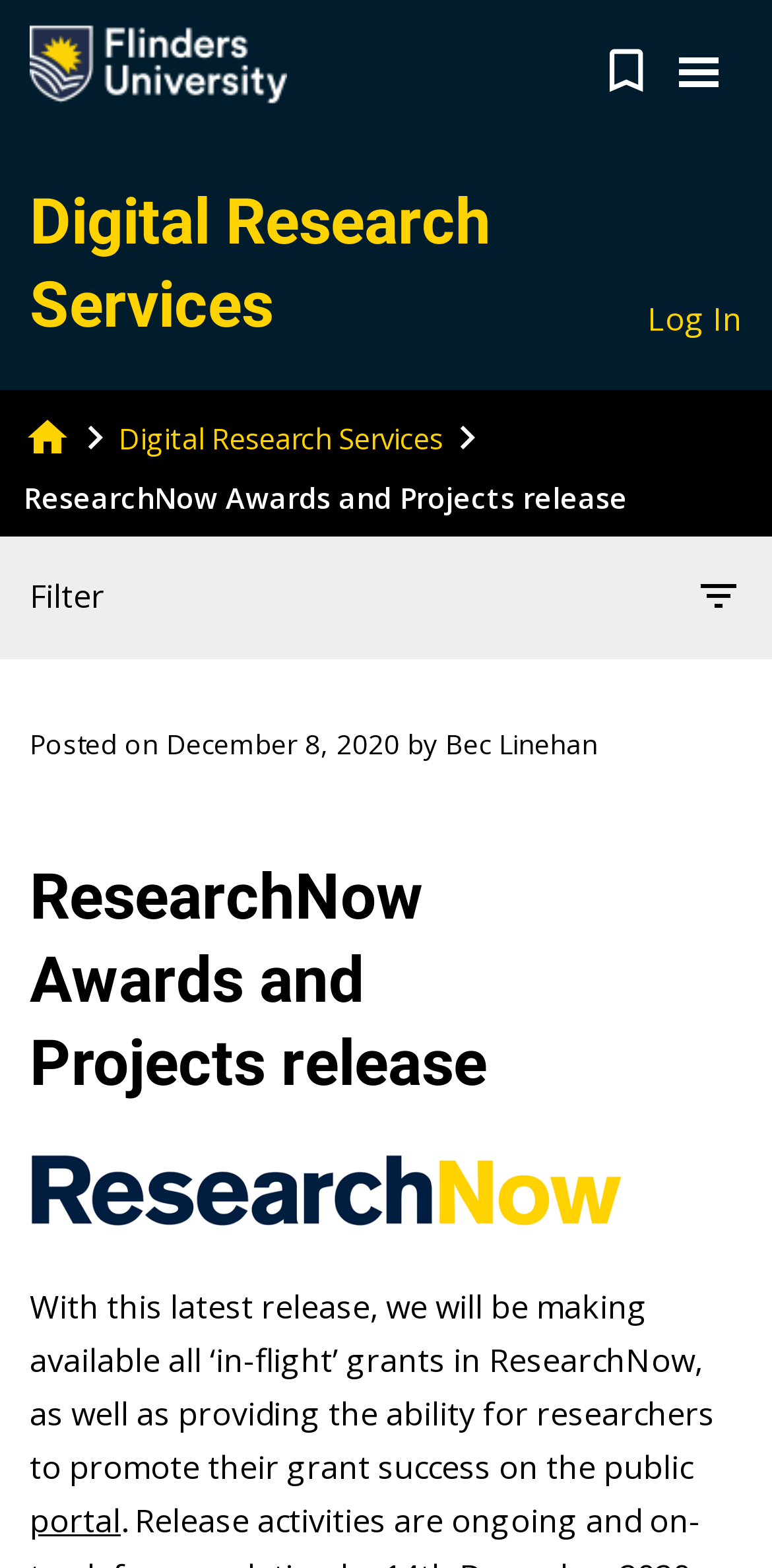Answer the following inquiry with a single word or phrase:
Who is the author of the release announcement?

Bec Linehan